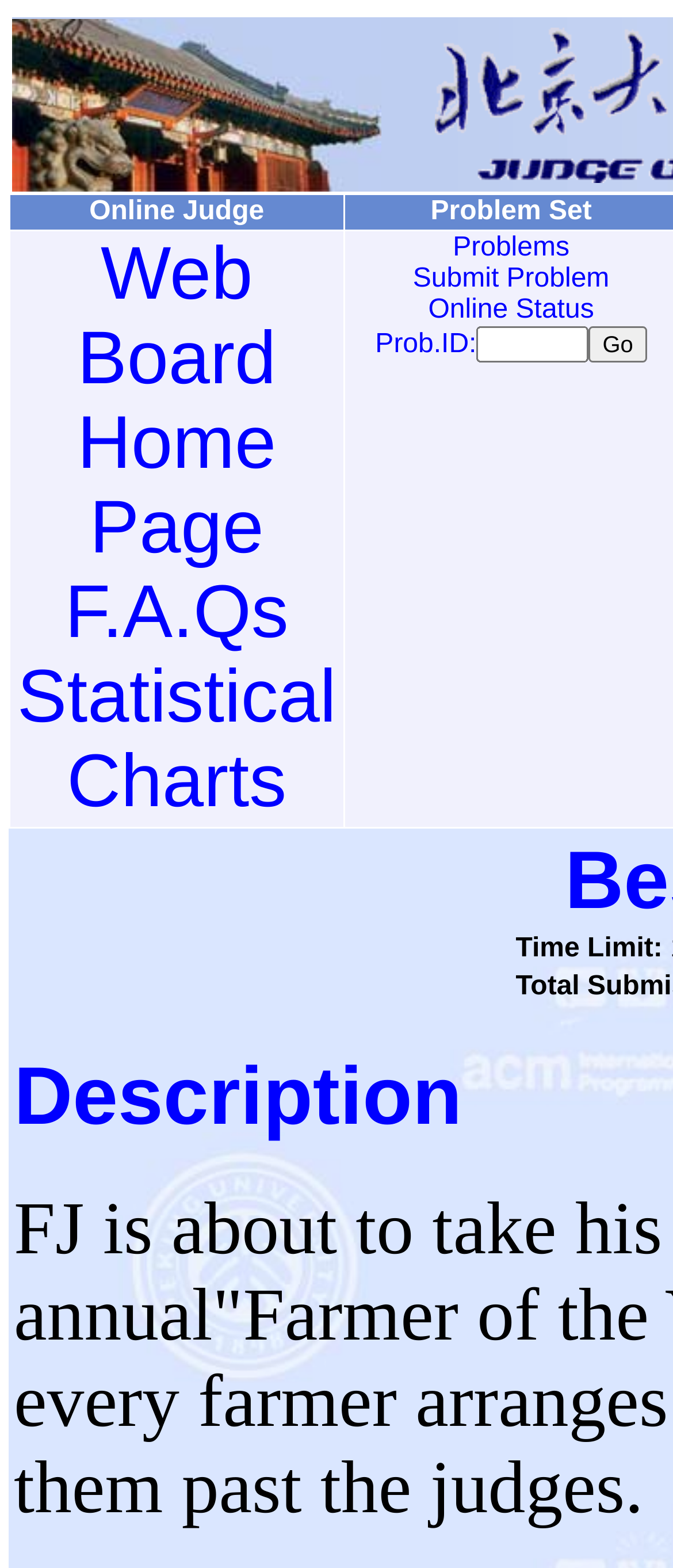Please identify the bounding box coordinates of the clickable area that will allow you to execute the instruction: "Enter a problem ID".

[0.708, 0.208, 0.875, 0.231]